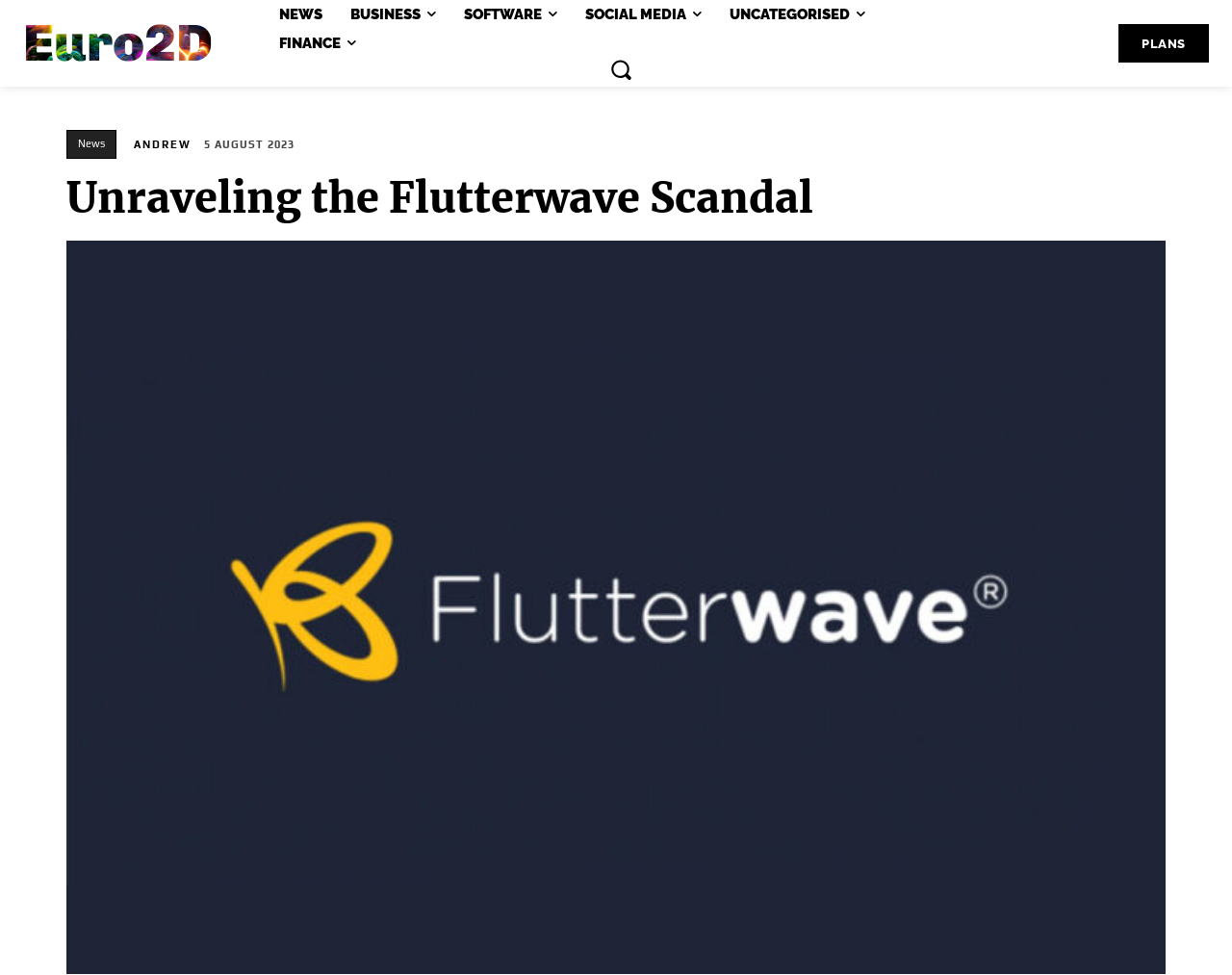Locate the bounding box coordinates of the element that should be clicked to fulfill the instruction: "search using the search button".

[0.495, 0.059, 0.513, 0.083]